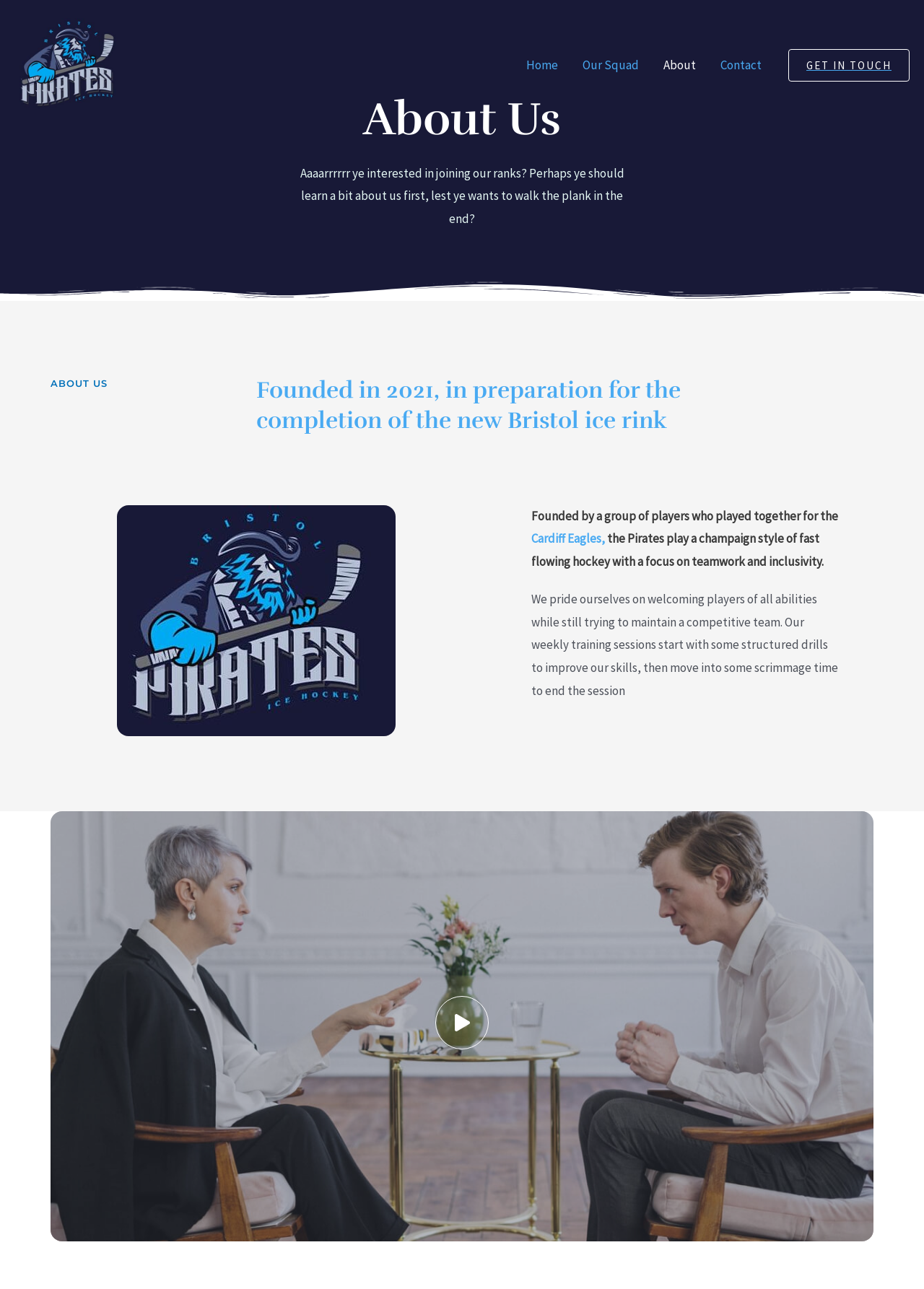Create a detailed summary of all the visual and textual information on the webpage.

The webpage is about the Bristol Pirates Ice Hockey team, specifically the "About" section. At the top left, there is a small link. Below it, there is a navigation menu with four links: "Home", "Our Squad", "About", and "Contact". 

On the top right, there is a prominent link "GET IN TOUCH". Below this link, there is a heading "About Us" followed by a paragraph of text that invites readers to learn more about the team. 

Further down, there is another heading "ABOUT US" in a larger font size, followed by a heading that describes the team's founding in 2021. Below this, there is a paragraph of text that explains the team's origins, including a link to the "Cardiff Eagles". The text continues to describe the team's playing style and values, emphasizing teamwork and inclusivity. 

At the bottom of the page, there is a small link. Overall, the webpage provides an introduction to the Bristol Pirates Ice Hockey team, its history, and its values.